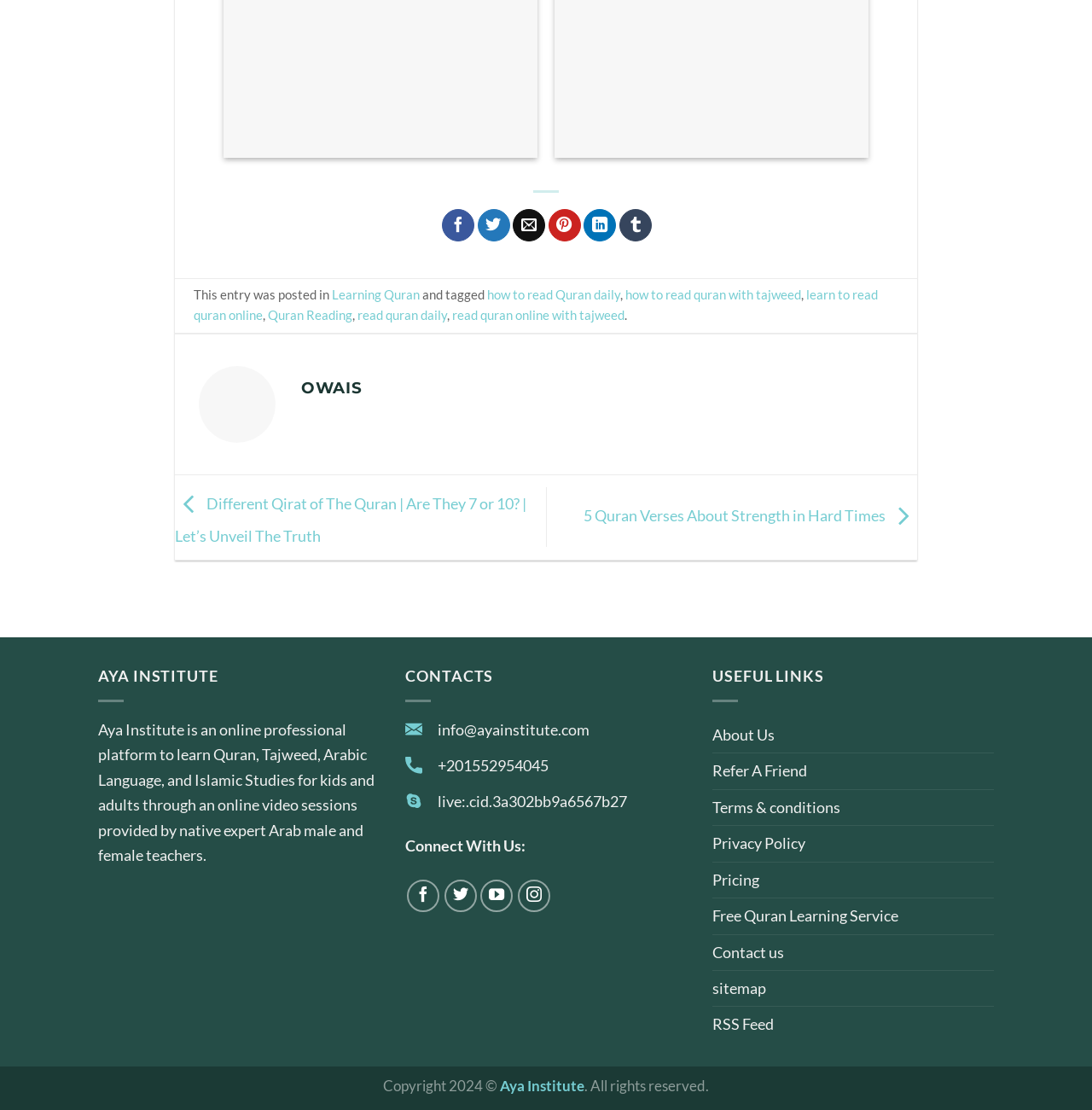Based on the image, please elaborate on the answer to the following question:
What is the purpose of Aya Institute?

The purpose of Aya Institute can be inferred from the description provided in the footer section, which states that it is an online professional platform to learn Quran, Tajweed, Arabic Language, and Islamic Studies for kids and adults through online video sessions provided by native expert Arab male and female teachers.